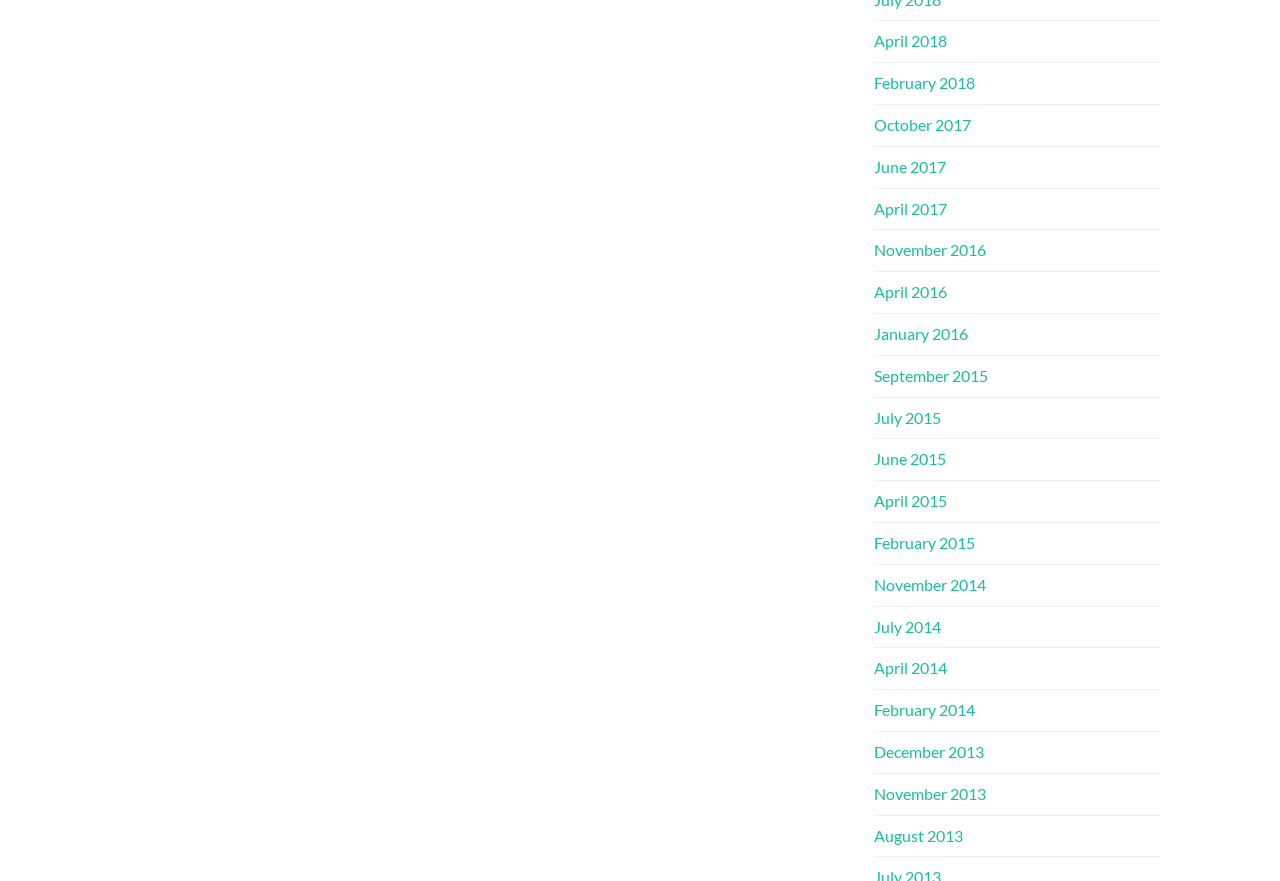Refer to the image and offer a detailed explanation in response to the question: Are the links listed in chronological order?

I looked at the list of links on the webpage and found that they are listed in chronological order, with the earliest month first and the most recent month last.